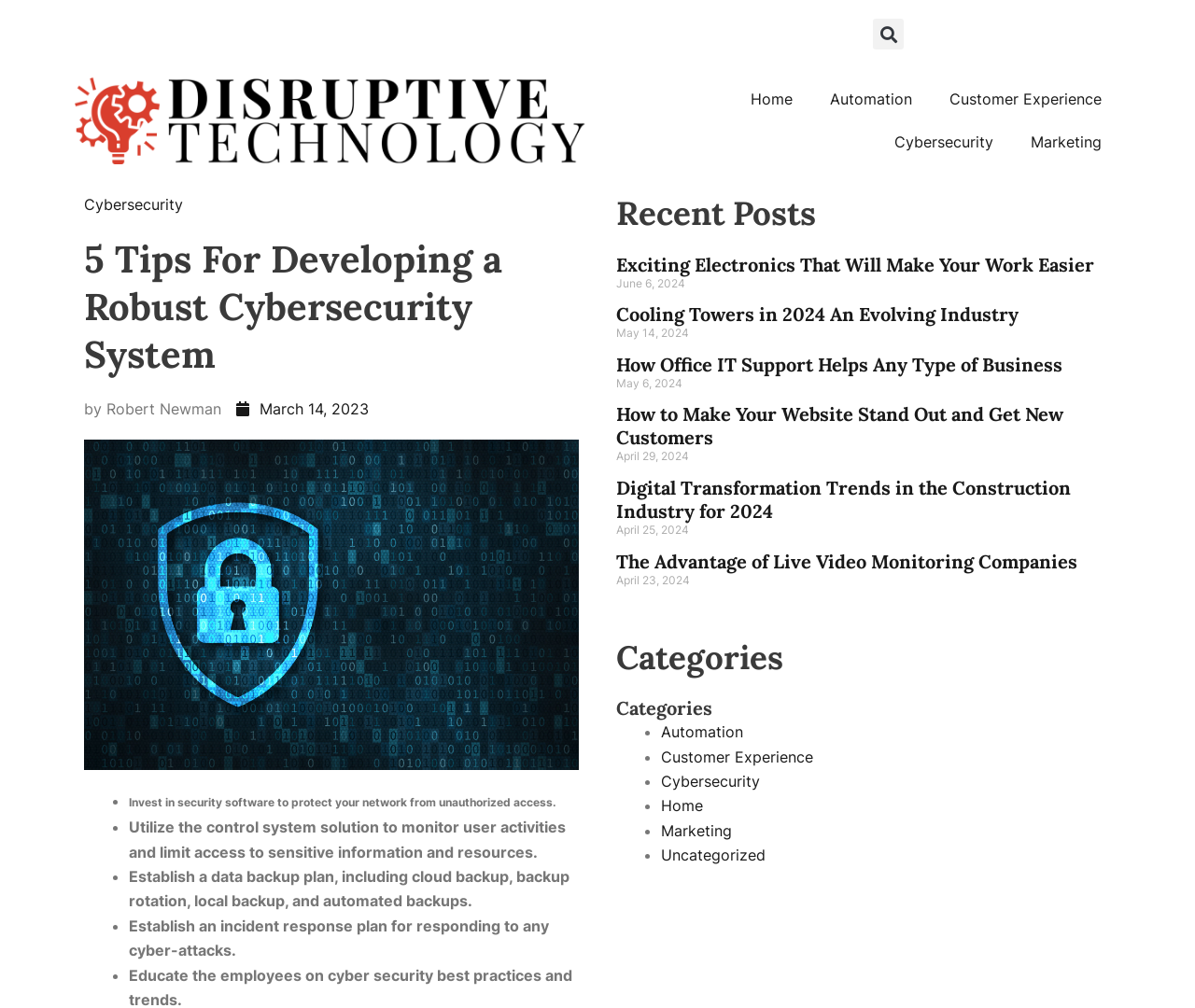Summarize the contents and layout of the webpage in detail.

This webpage is about developing a robust cybersecurity system, with a focus on five tips to protect businesses from cybercrime. At the top, there is a search bar with a "Search" button. Below that, there are navigation links to different categories, including "Home", "Automation", "Customer Experience", "Cybersecurity", and "Marketing".

The main content of the page is divided into two sections. The first section has a heading "5 Tips For Developing a Robust Cybersecurity System" and is written by Robert Newman. Below the heading, there is an image related to cybersecurity. The five tips are listed in bullet points, with each point providing a brief description of how to protect a business from cybercrime. The tips include investing in security software, utilizing a control system solution, establishing a data backup plan, establishing an incident response plan, and limiting access to sensitive information and resources.

The second section of the page is titled "Recent Posts" and features a list of five articles with headings, links, and publication dates. The articles are about various topics, including electronics, cooling towers, office IT support, website design, and digital transformation in the construction industry.

On the right side of the page, there is a section titled "Categories" with links to different categories, including "Automation", "Customer Experience", "Cybersecurity", "Home", "Marketing", and "Uncategorized".